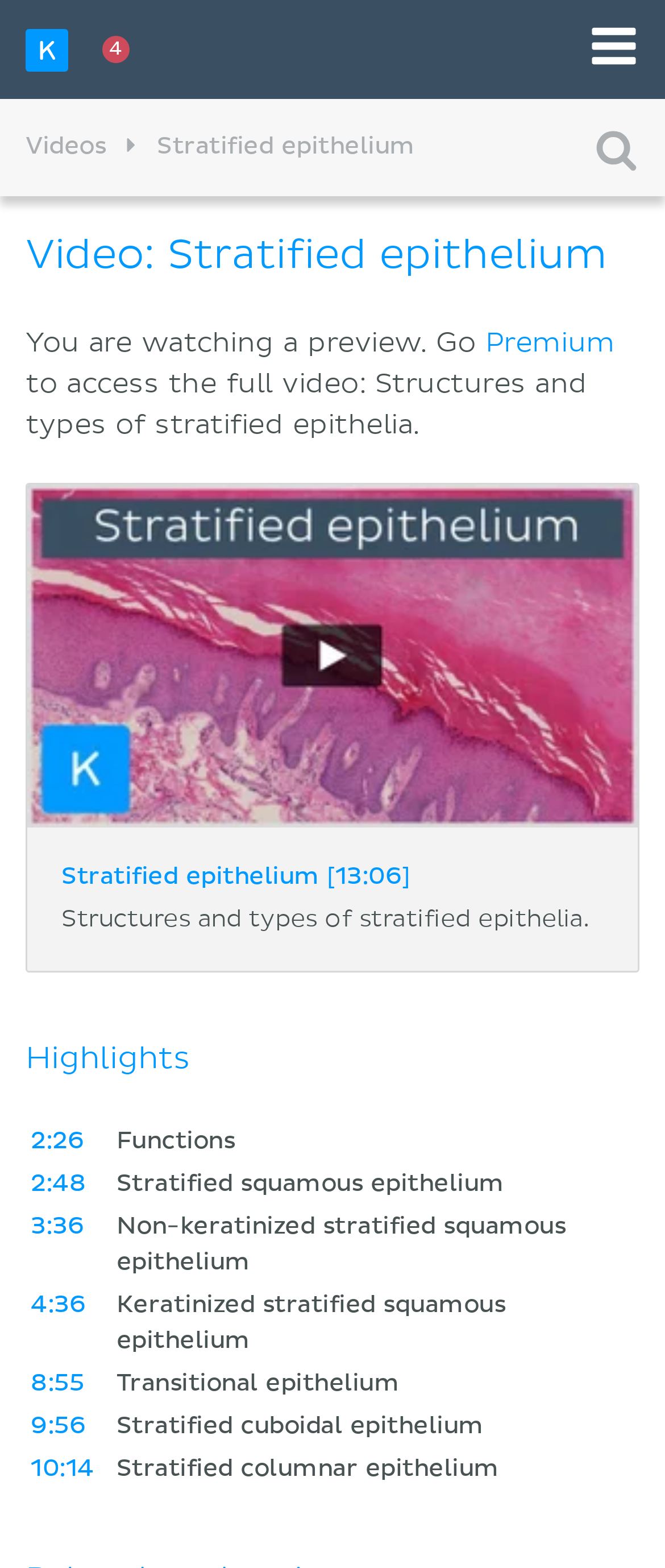Provide a single word or phrase to answer the given question: 
What is the name of the video?

Stratified epithelium